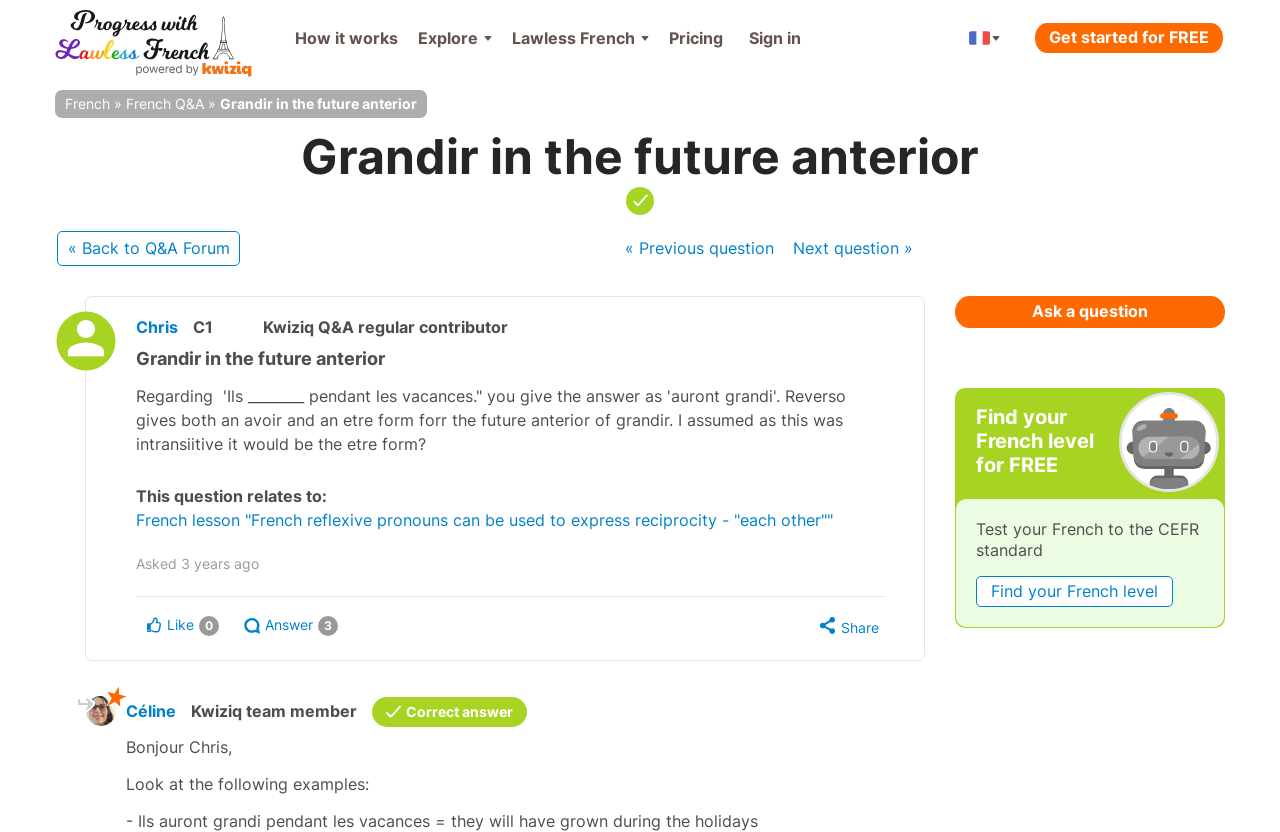Please determine the bounding box coordinates of the element to click in order to execute the following instruction: "Click on 'How it works'". The coordinates should be four float numbers between 0 and 1, specified as [left, top, right, bottom].

[0.223, 0.0, 0.319, 0.091]